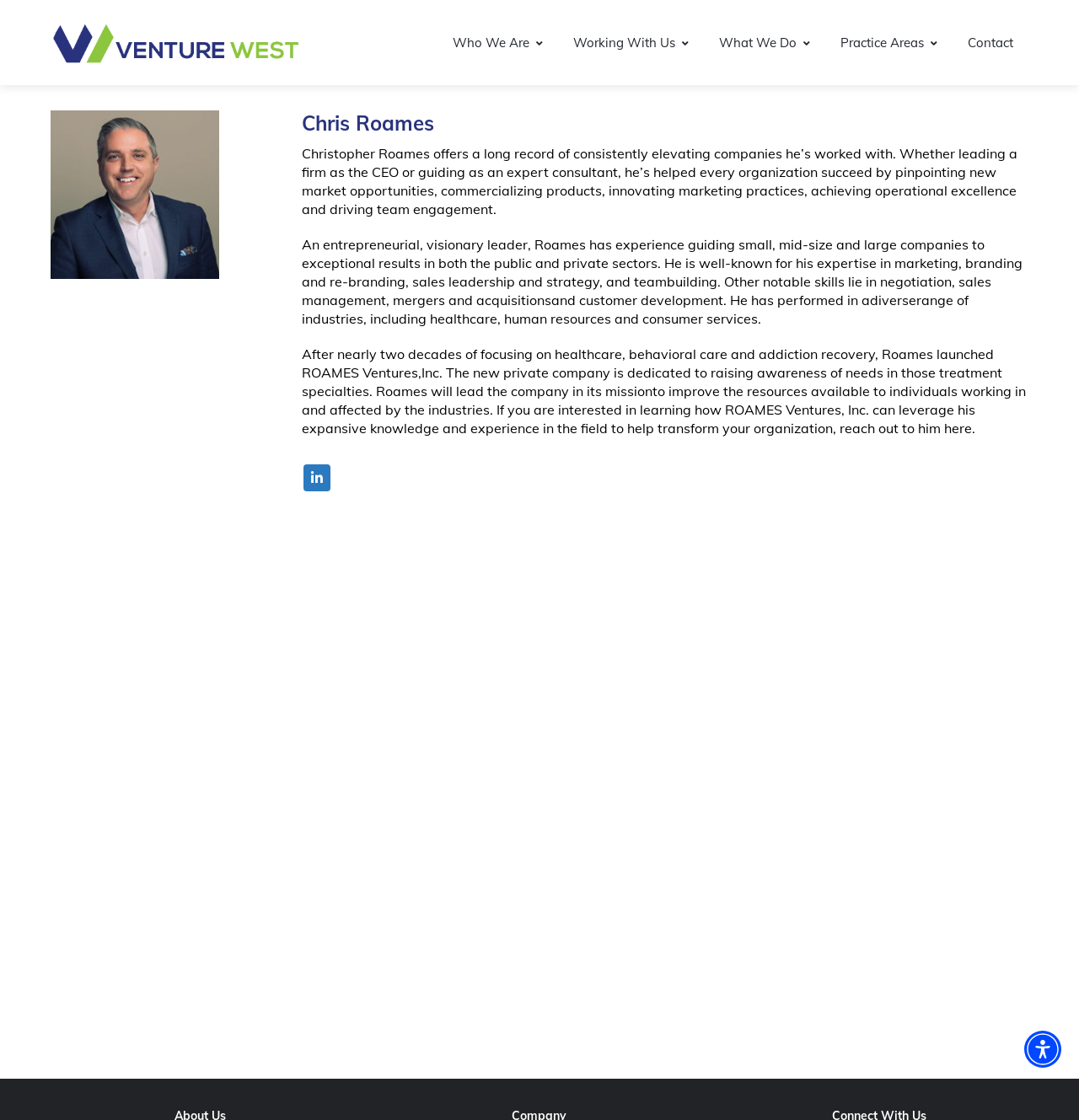Provide a thorough and detailed response to the question by examining the image: 
What is Chris Roames' profession?

Based on the webpage, Chris Roames is described as an entrepreneurial, visionary leader with experience guiding small, mid-size and large companies to exceptional results in both the public and private sectors.